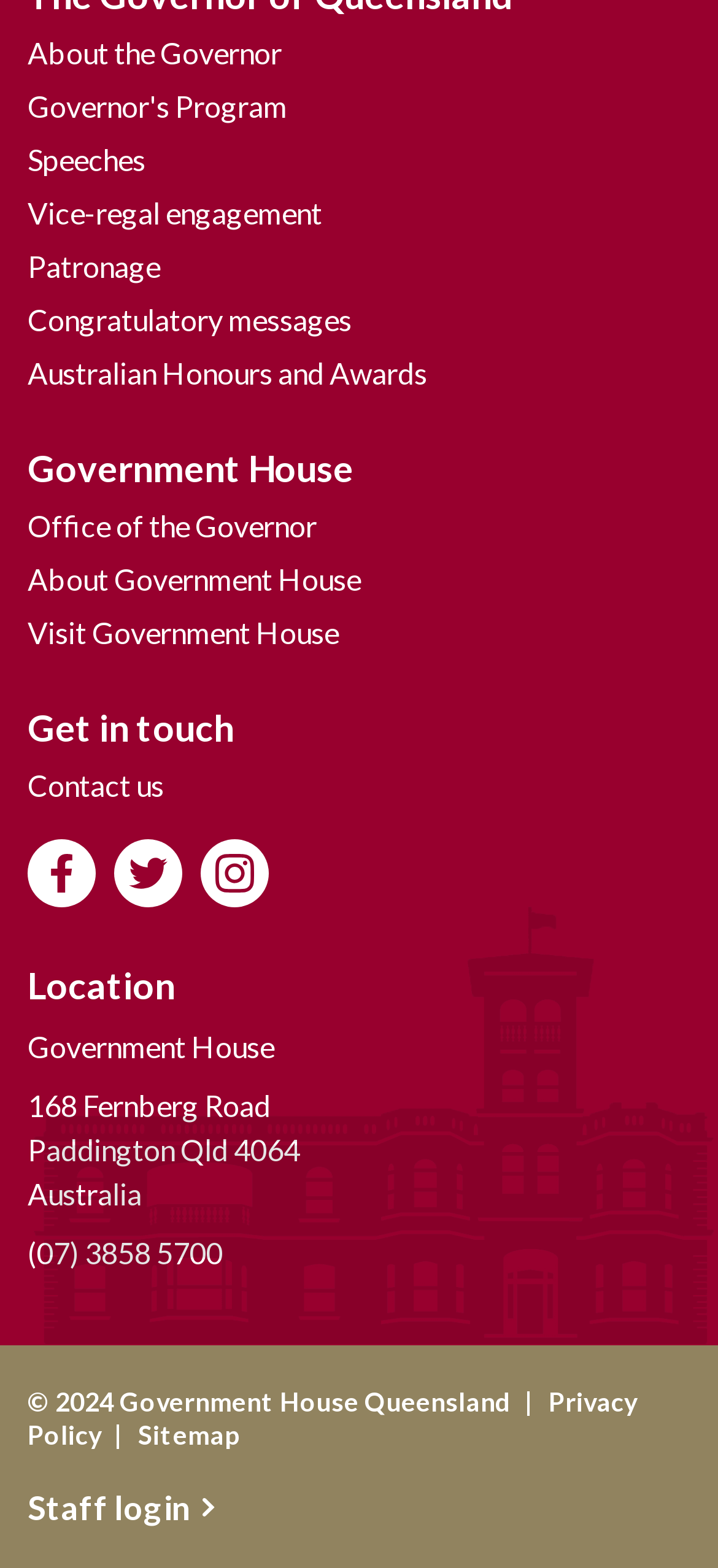Please specify the bounding box coordinates of the element that should be clicked to execute the given instruction: 'Learn about the library administration'. Ensure the coordinates are four float numbers between 0 and 1, expressed as [left, top, right, bottom].

None